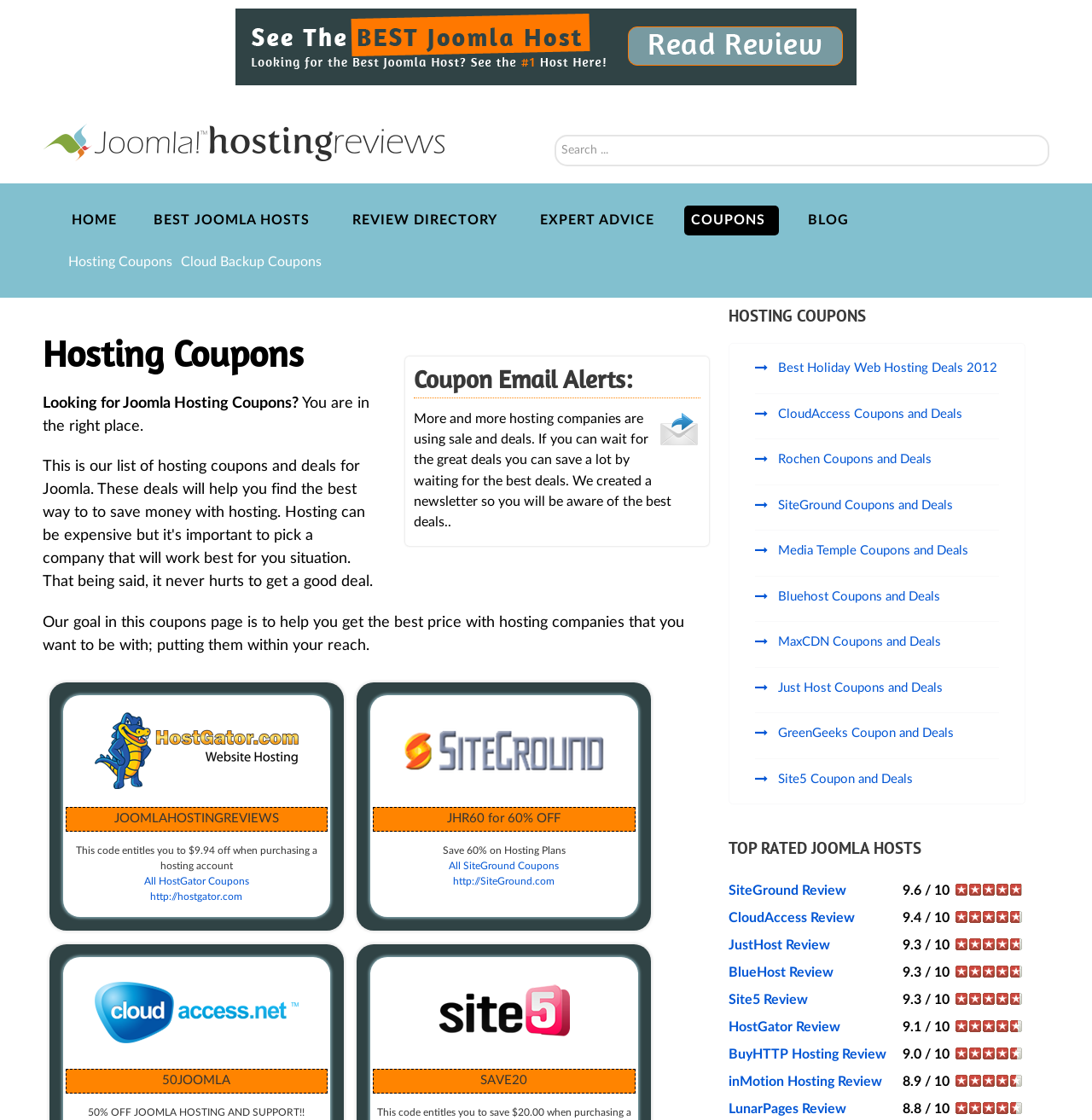Summarize the contents and layout of the webpage in detail.

This webpage is about Joomla hosting coupons and deals. At the top, there is a navigation menu with links to "HOME", "BEST JOOMLA HOSTS", "REVIEW DIRECTORY", "EXPERT ADVICE", "COUPONS", and "BLOG". Below the navigation menu, there is a search bar with a "Search" button.

The main content of the webpage is divided into two sections. The left section has a heading "Hosting Coupons" and lists various hosting companies with their corresponding coupons and deals. Each listing includes an image of the hosting company's logo, a brief description of the coupon, and a link to the coupon. The hosting companies listed include HostGator, SiteGround, CloudAccess, and Site5.

The right section has a heading "Top Rated Joomla Hosts" and lists the top-rated Joomla hosts with their ratings. Each listing includes a link to the host's review and a rating out of 10. The hosts listed include SiteGround, CloudAccess, JustHost, BlueHost, Site5, HostGator, BuyHTTP Hosting, inMotion Hosting, and LunarPages.

In between the two sections, there is a paragraph of text that explains the purpose of the webpage, which is to help users find the best Joomla hosting coupons and deals. There is also a newsletter subscription section that allows users to receive email alerts for new coupons and deals.

At the bottom of the webpage, there are more links to various hosting companies and their corresponding coupons and deals.